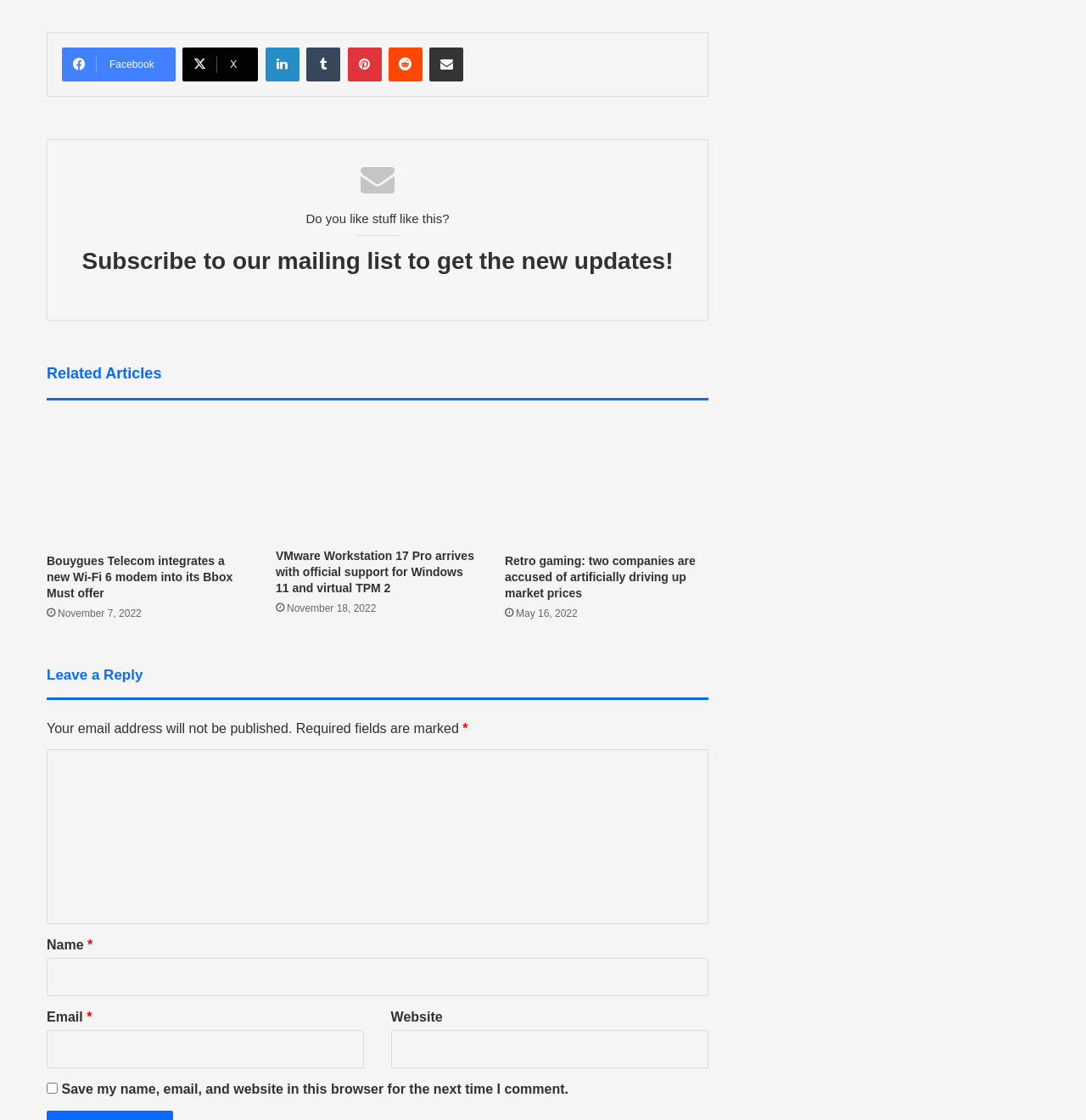Locate the coordinates of the bounding box for the clickable region that fulfills this instruction: "Share via Email".

[0.396, 0.043, 0.427, 0.073]